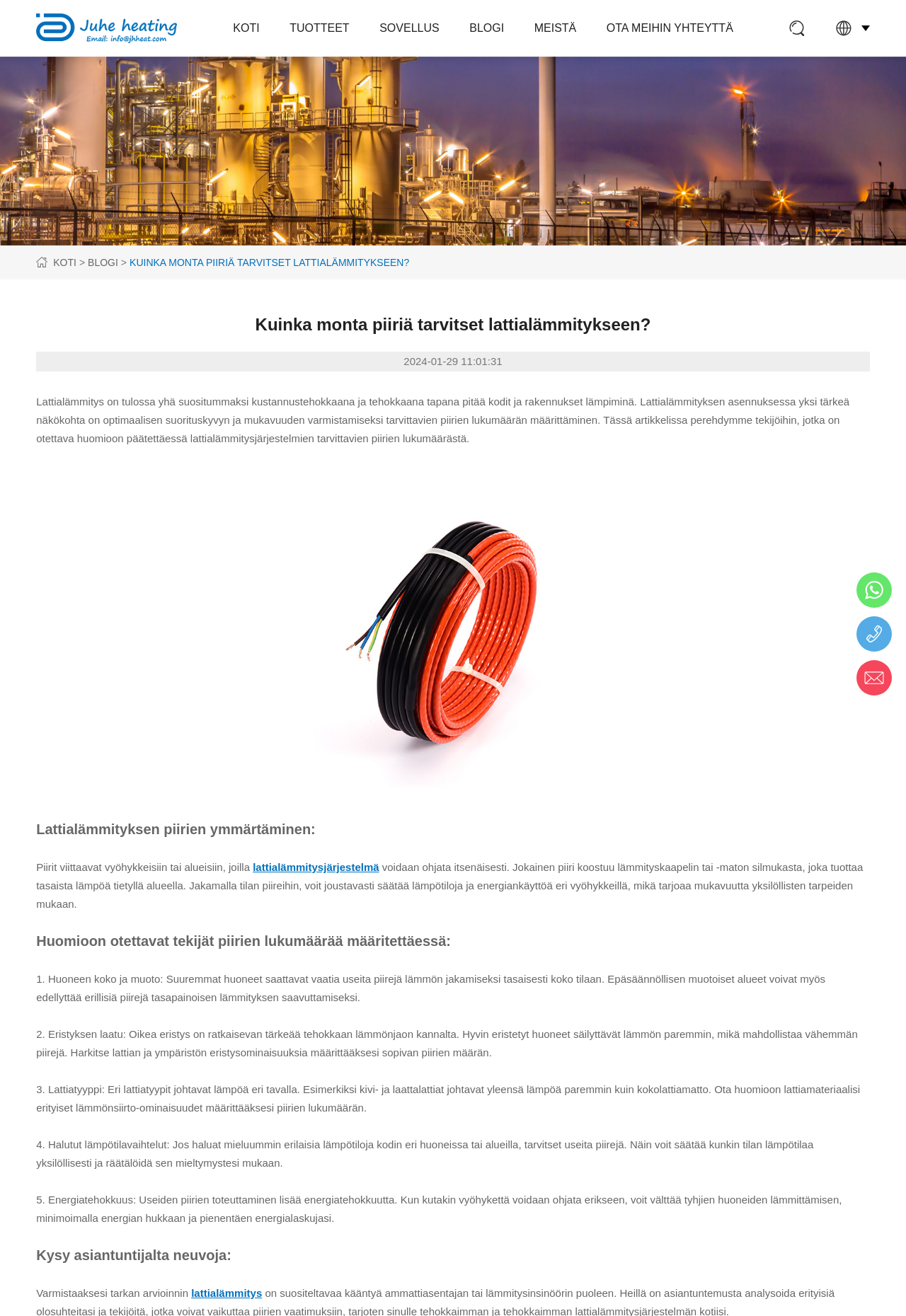Provide a brief response in the form of a single word or phrase:
What is the main topic of this webpage?

Floor heating